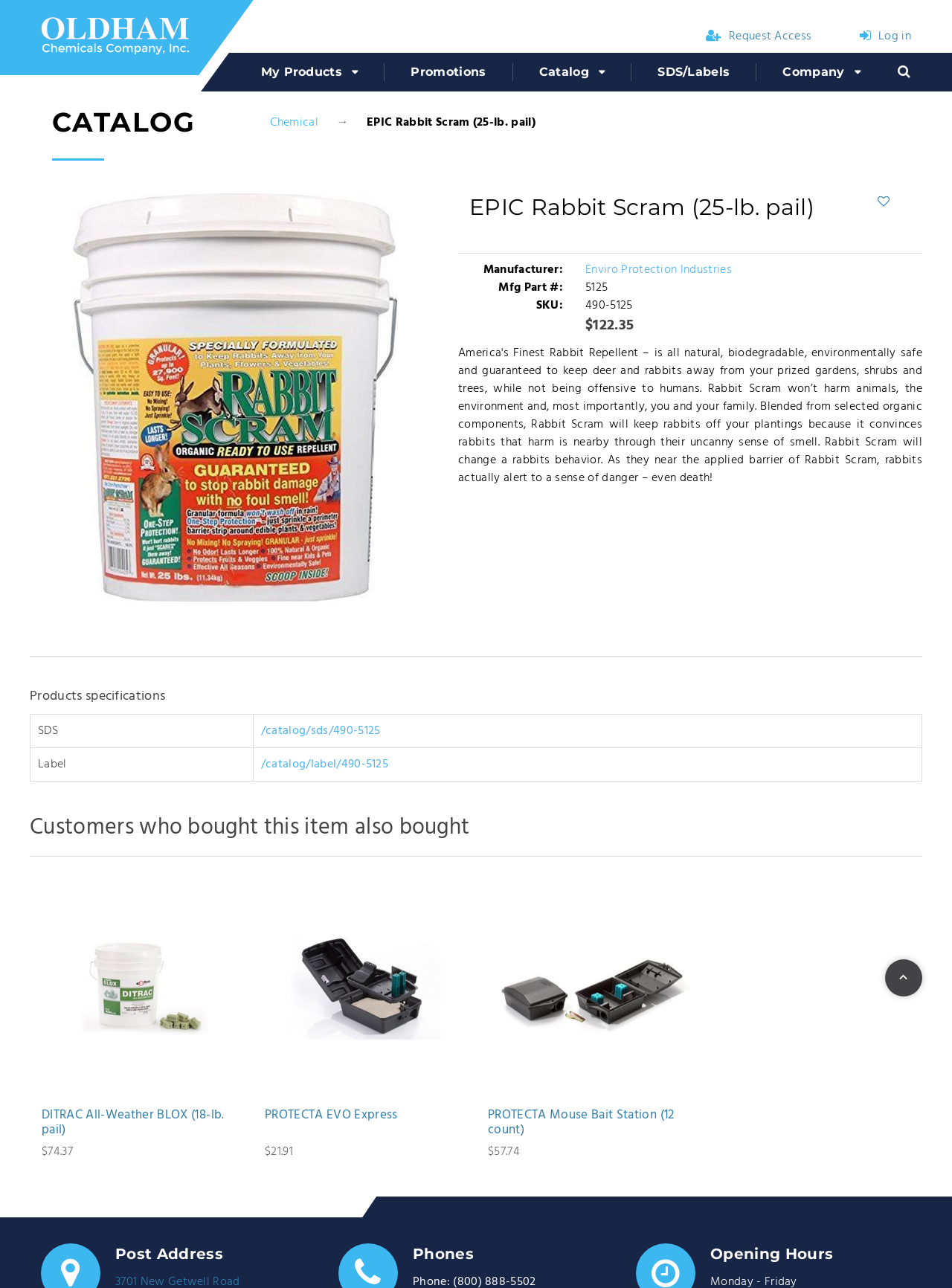Locate the bounding box coordinates of the UI element described by: "Log in". The bounding box coordinates should consist of four float numbers between 0 and 1, i.e., [left, top, right, bottom].

[0.903, 0.021, 0.957, 0.036]